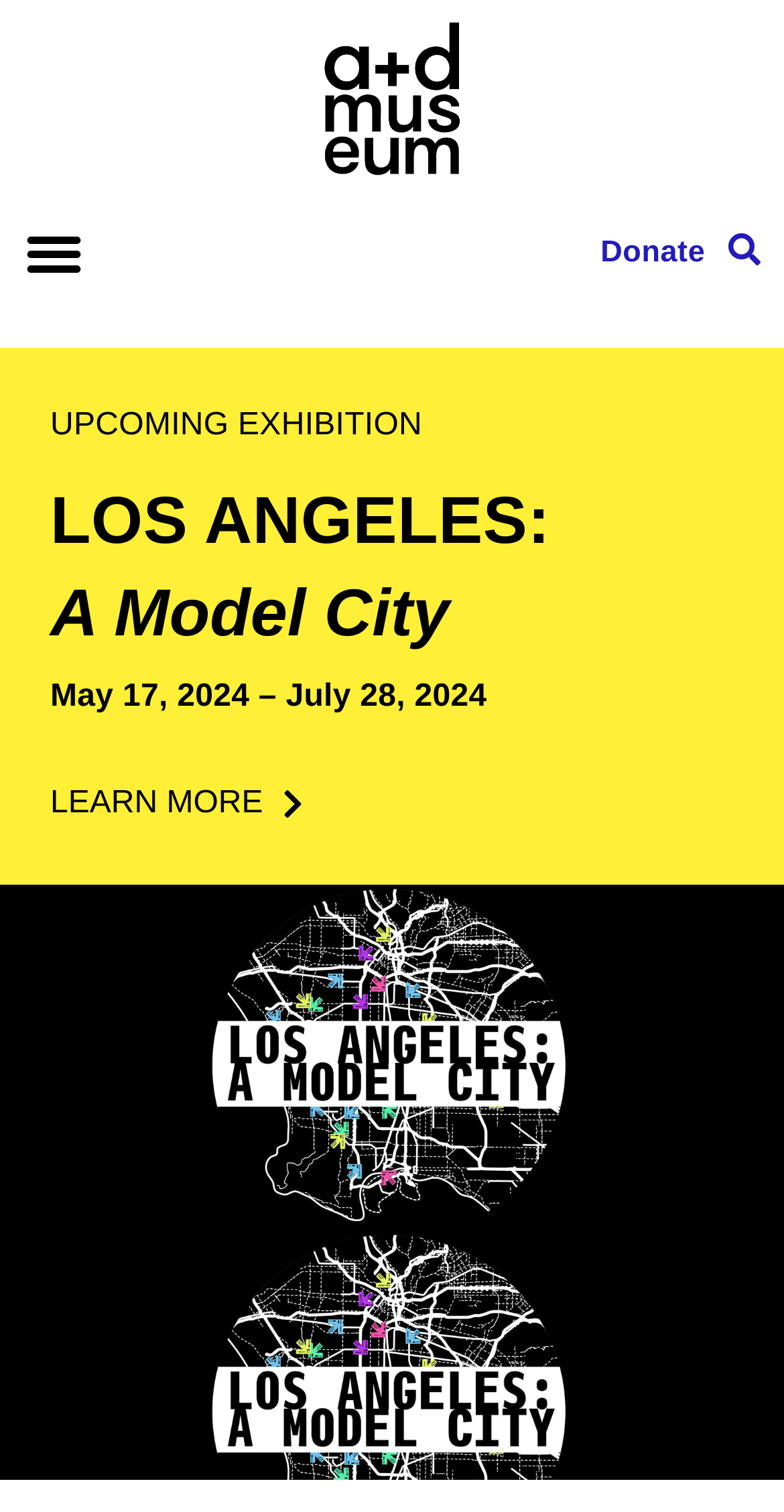Extract the bounding box coordinates for the HTML element that matches this description: "Donate". The coordinates should be four float numbers between 0 and 1, i.e., [left, top, right, bottom].

[0.766, 0.156, 0.899, 0.179]